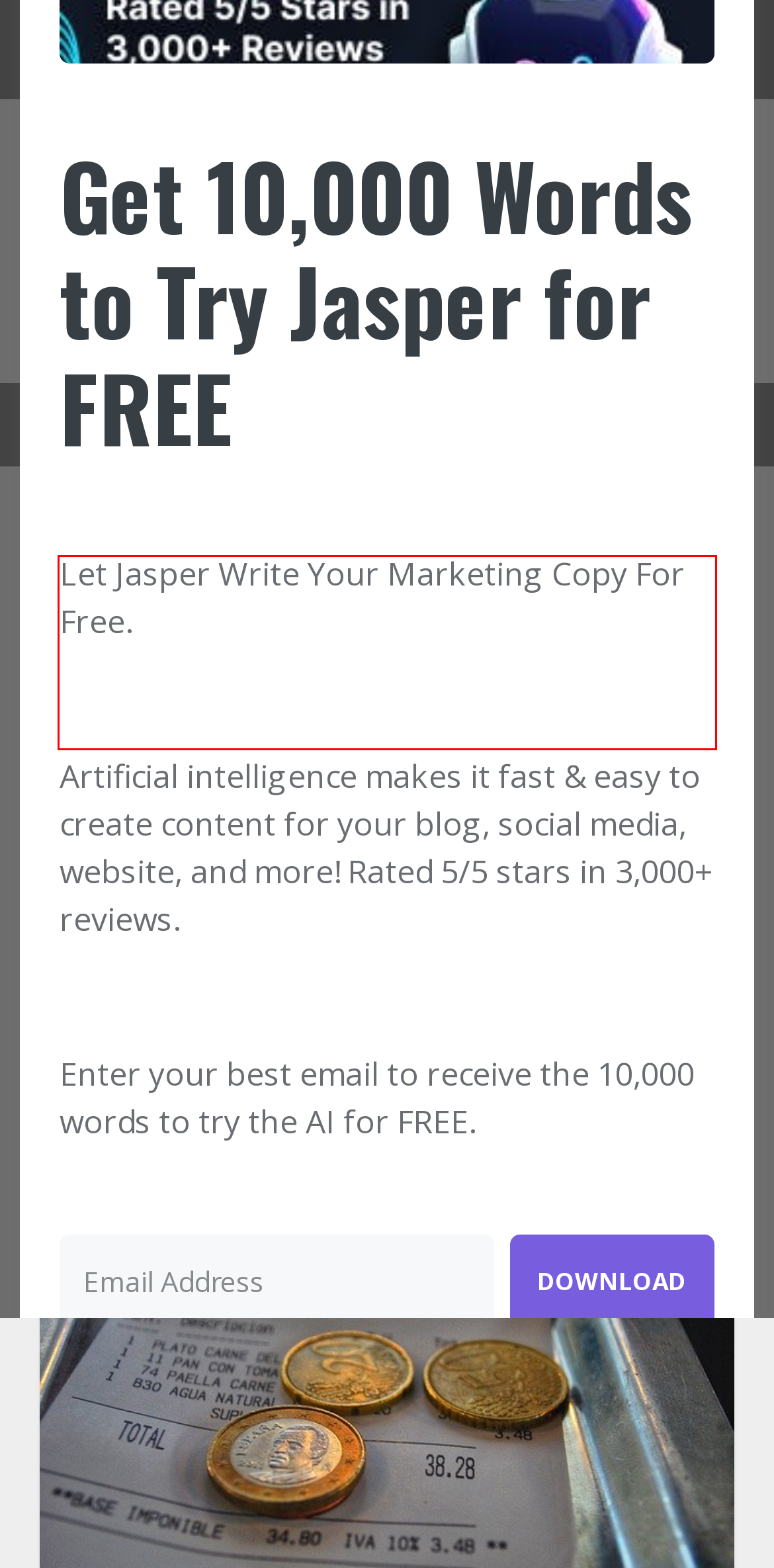Analyze the screenshot of a webpage where a red rectangle is bounding a UI element. Extract and generate the text content within this red bounding box.

Artificial intelligence makes it fast & easy to create content for your blog, social media, website, and more! Rated 5/5 stars in 3,000+ reviews.